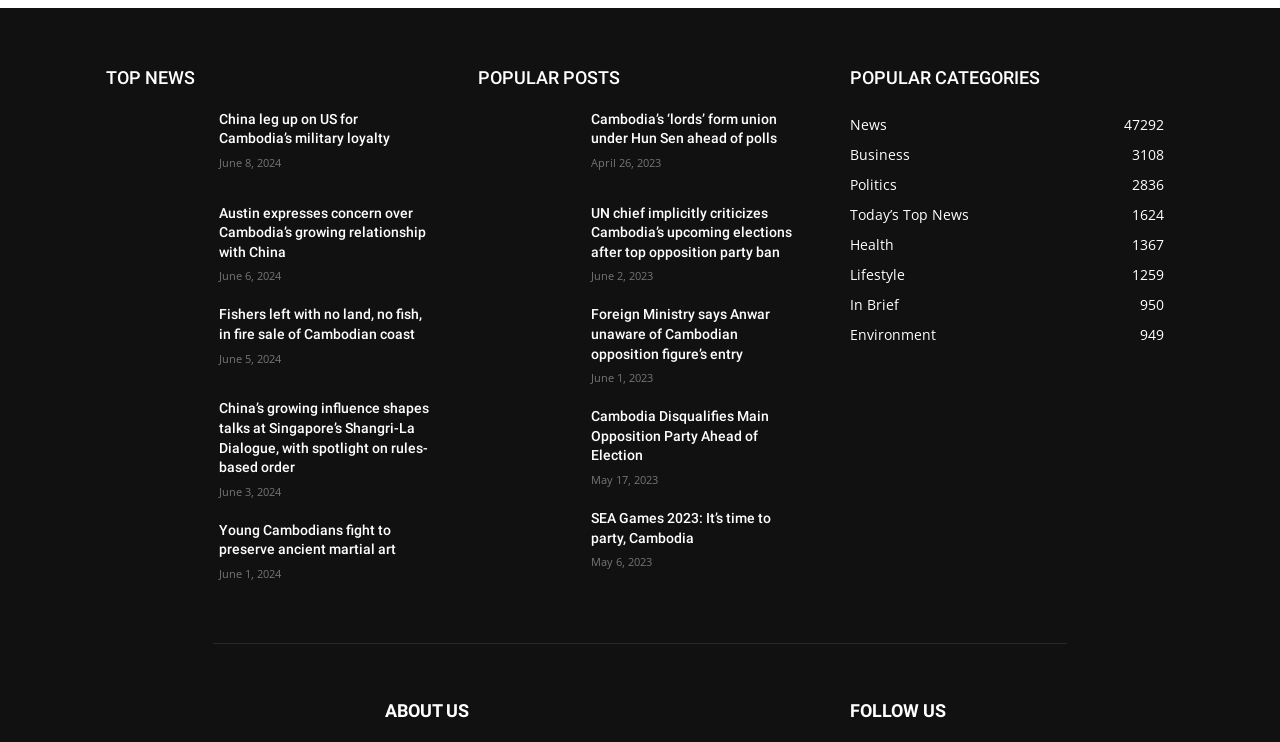Determine the bounding box coordinates of the region to click in order to accomplish the following instruction: "Browse the 'News' category". Provide the coordinates as four float numbers between 0 and 1, specifically [left, top, right, bottom].

[0.664, 0.154, 0.693, 0.18]